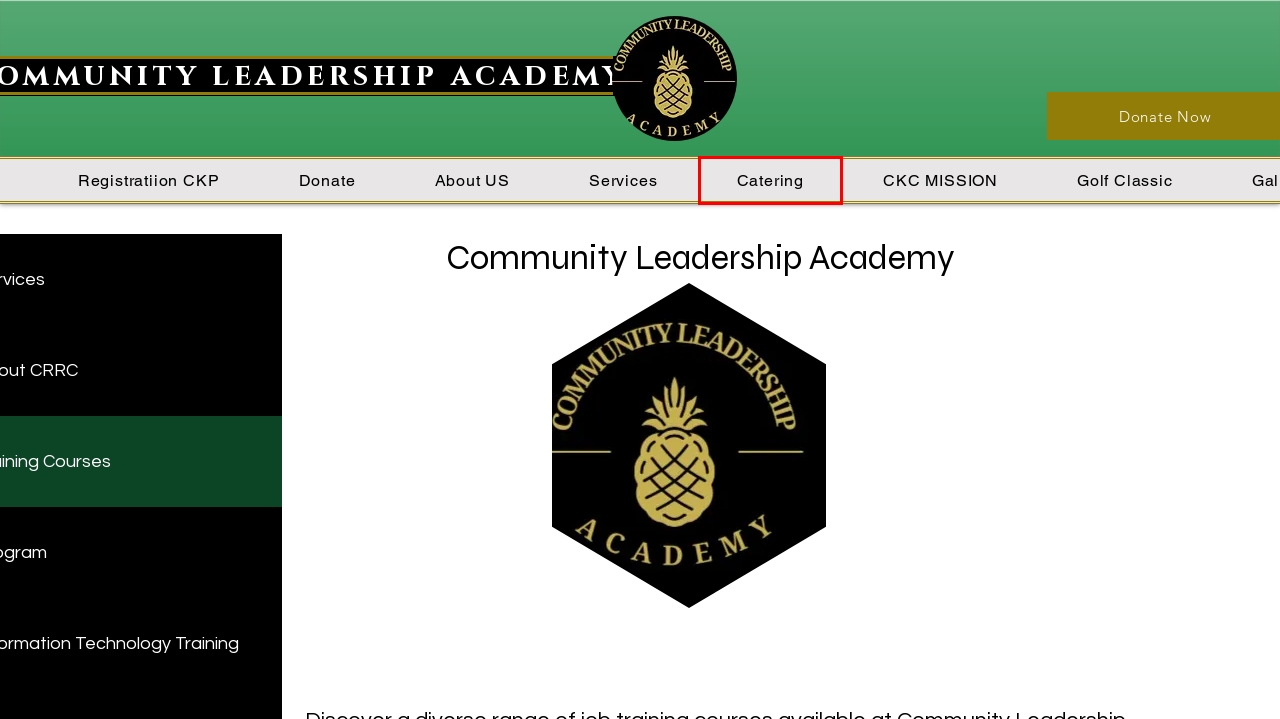You have a screenshot of a webpage with a red rectangle bounding box. Identify the best webpage description that corresponds to the new webpage after clicking the element within the red bounding box. Here are the candidates:
A. Registratiion CKP | Run Crrc
B. Microsoft Office Training | Run Crrc
C. Services | Run Crrc
D. Donate | Run Crrc
E. Catering | Run Crrc
F. Golf Classic | Run Crrc
G. CKC MISSION | Run Crrc
H. Customer Service Training | Run Crrc

E